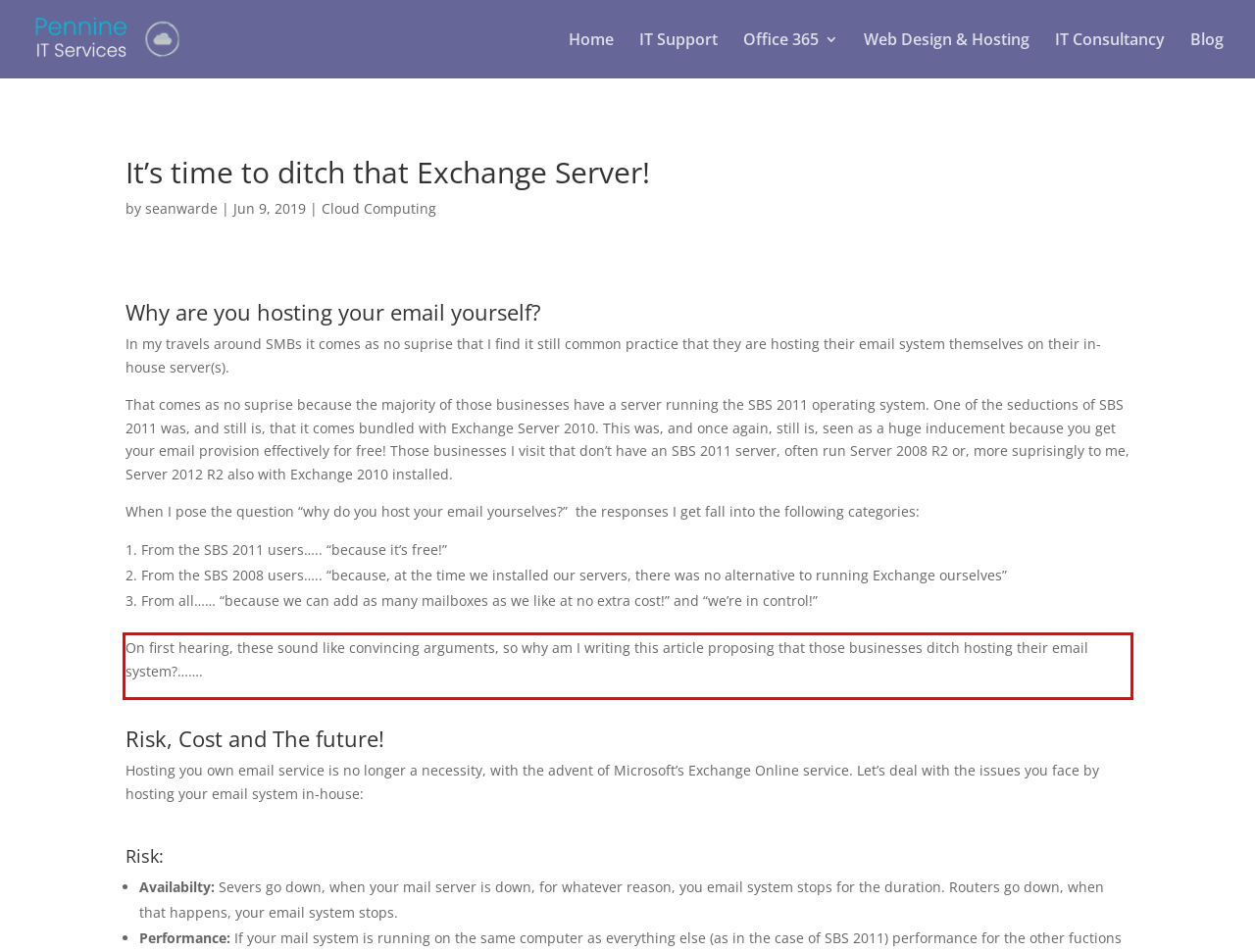Look at the webpage screenshot and recognize the text inside the red bounding box.

On first hearing, these sound like convincing arguments, so why am I writing this article proposing that those businesses ditch hosting their email system?…….